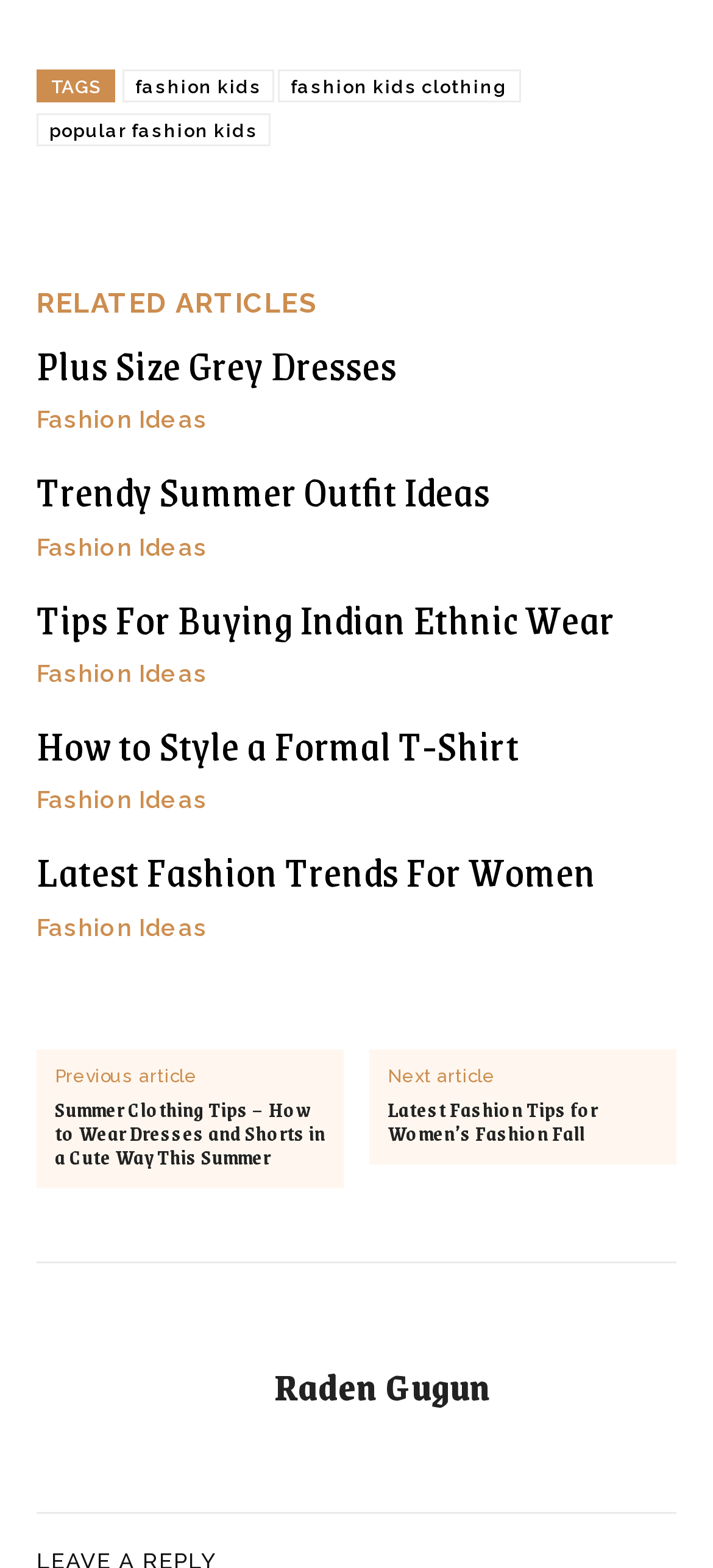Carefully examine the image and provide an in-depth answer to the question: What is the name of the person associated with the image at the bottom of the webpage?

The image at the bottom of the webpage has a link with the text 'Raden Gugun', suggesting that the person associated with the image is Raden Gugun.